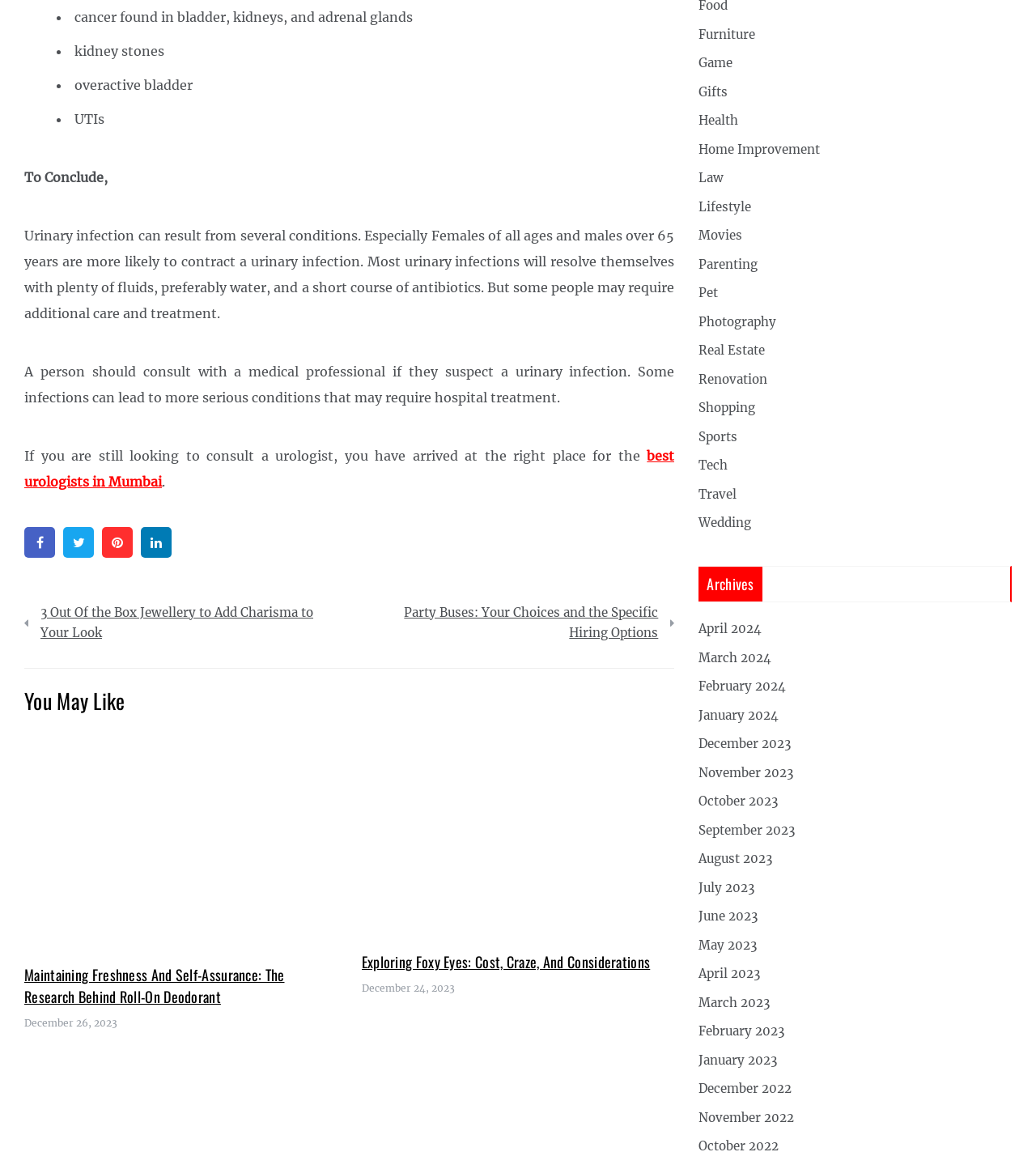How many social media links are available?
Provide a well-explained and detailed answer to the question.

The social media links can be found in the footer section of the webpage. There are four links: Facebook, Twitter, Pinterest, and Linkedin, which can be identified by their respective icons and text.